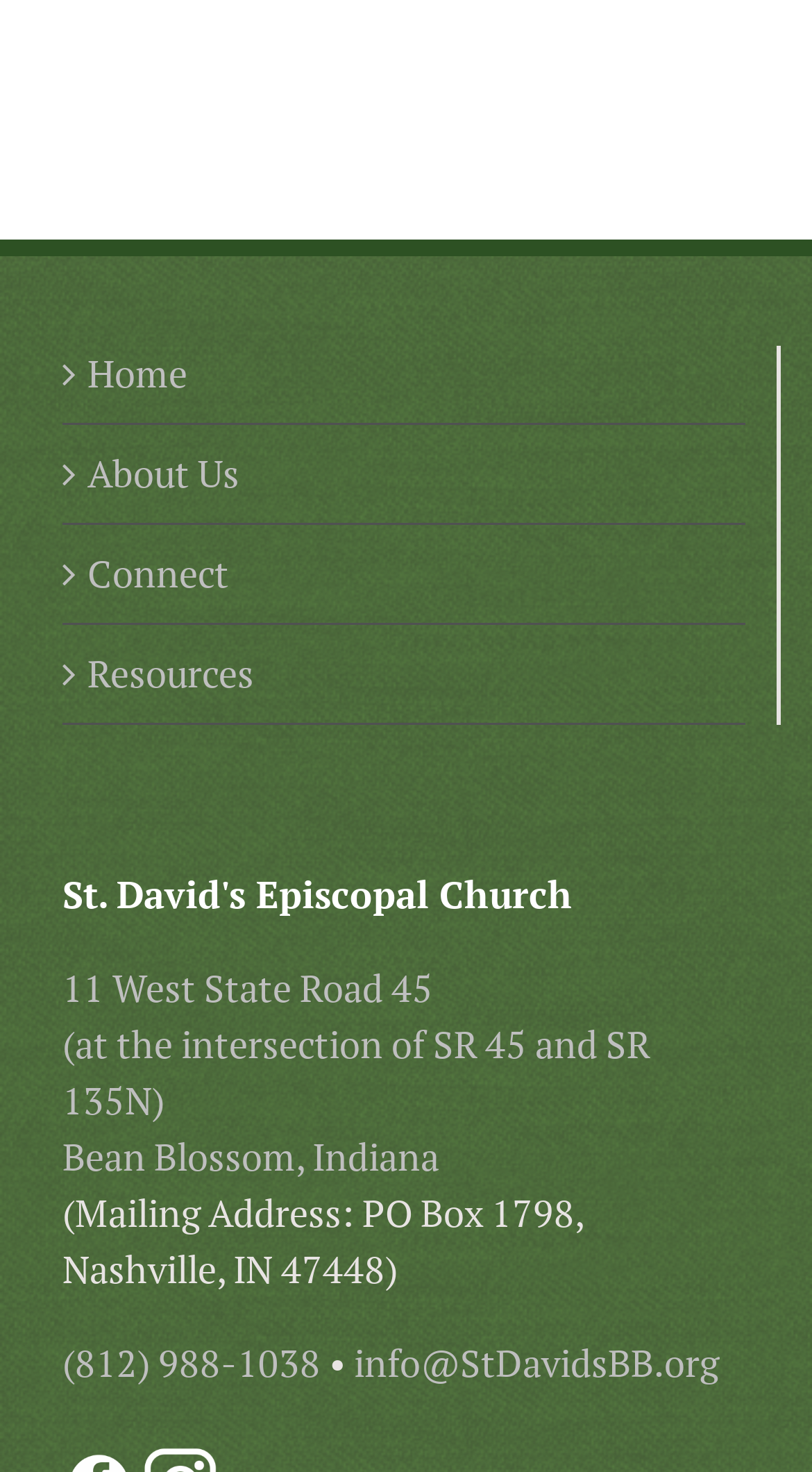Given the element description "Resources", identify the bounding box of the corresponding UI element.

[0.108, 0.439, 0.892, 0.477]